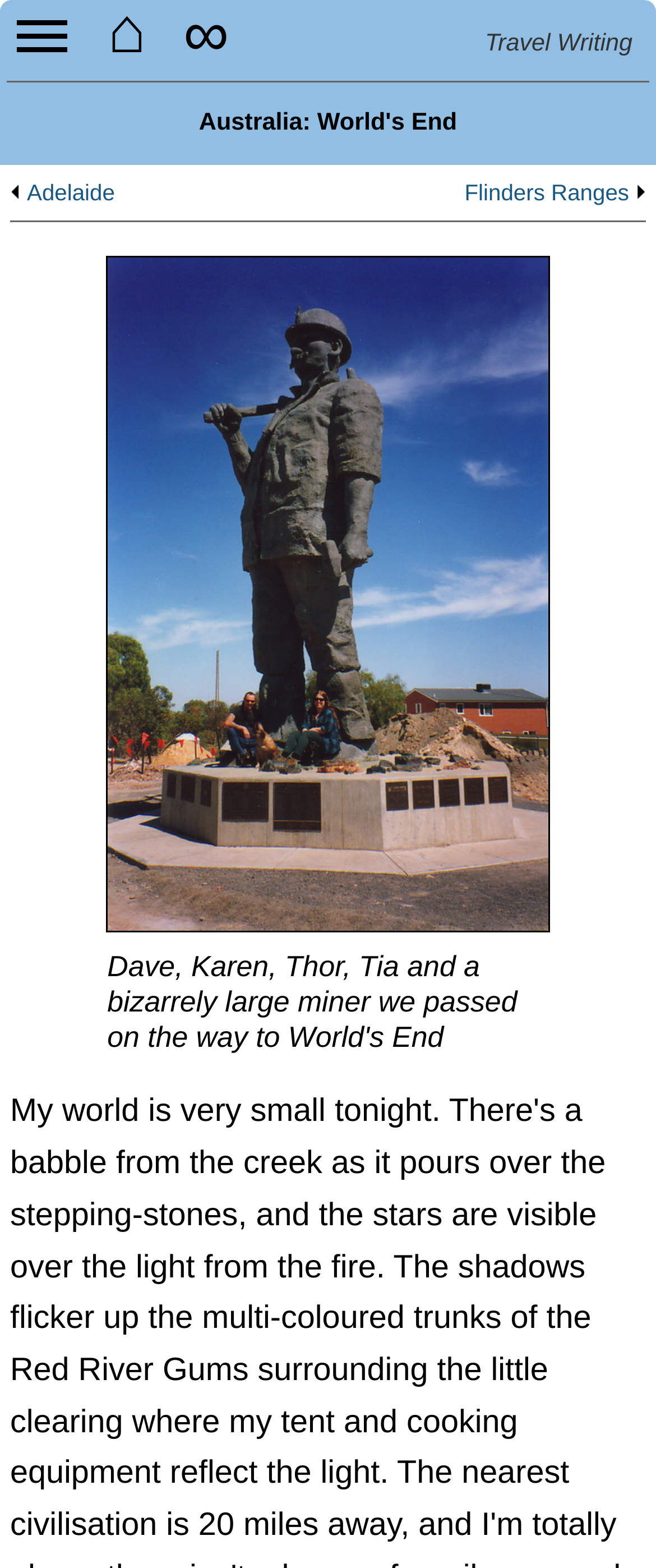Analyze the image and answer the question with as much detail as possible: 
What is the orientation of the separator?

I examined the separator element and found that its orientation is horizontal, indicating that it is a horizontal line separating the top section from the rest of the content.